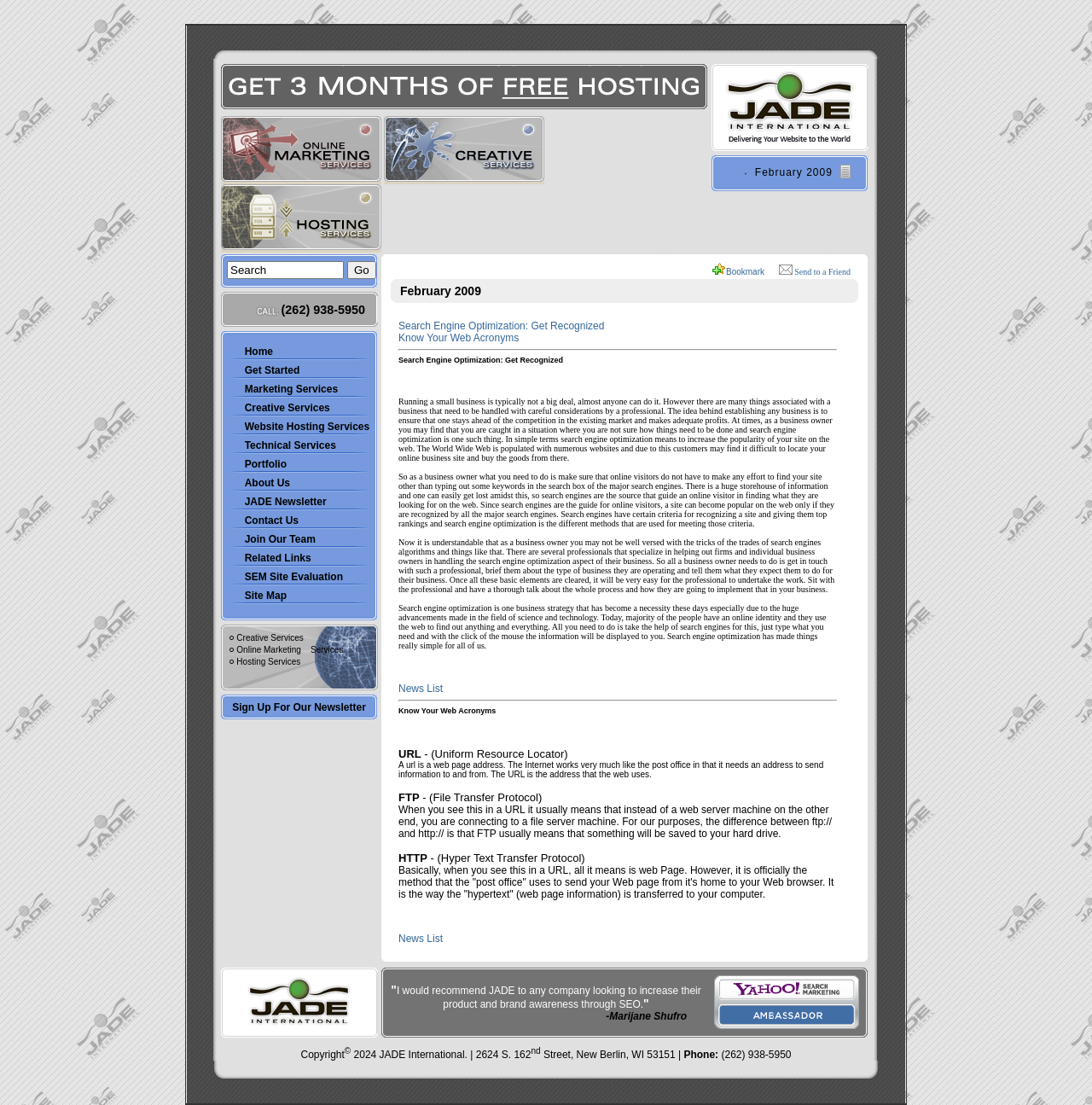Please identify the bounding box coordinates of the element I need to click to follow this instruction: "Request a free quote".

[0.202, 0.09, 0.648, 0.101]